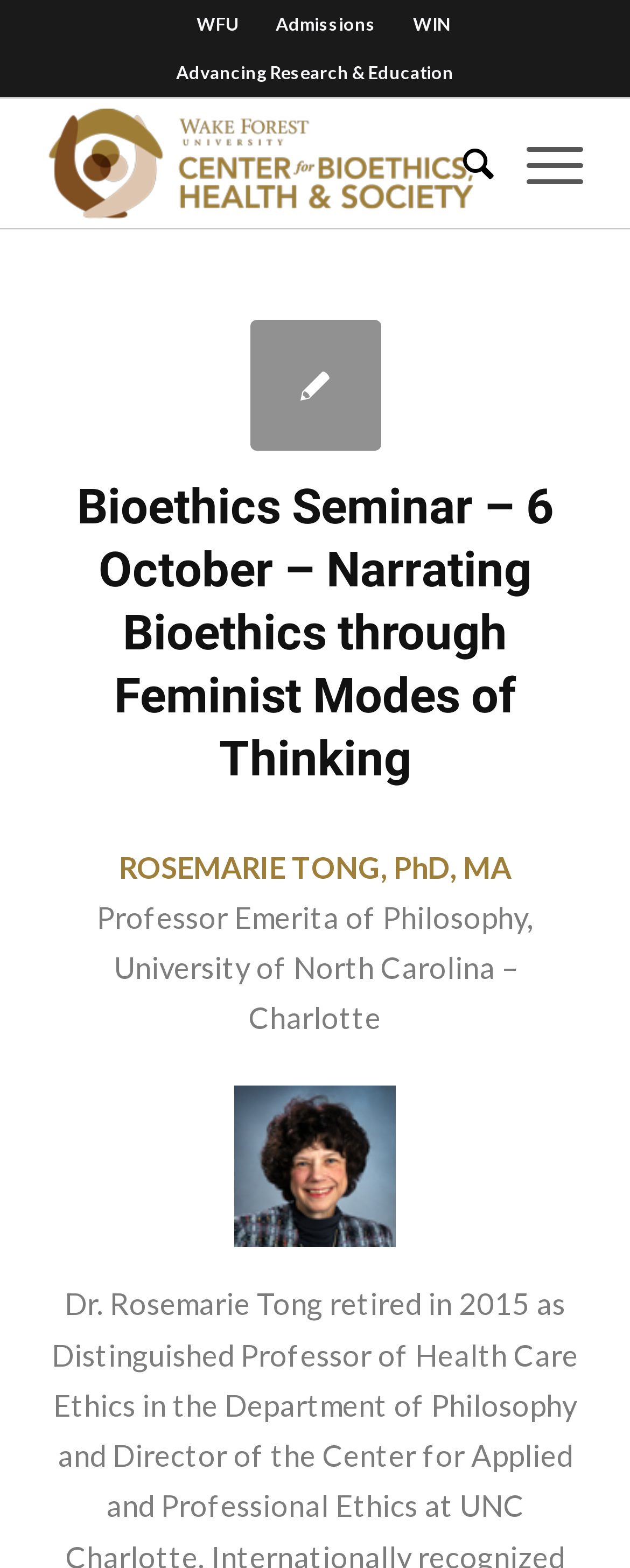Find the main header of the webpage and produce its text content.

Bioethics Seminar – 6 October – Narrating Bioethics through Feminist Modes of Thinking